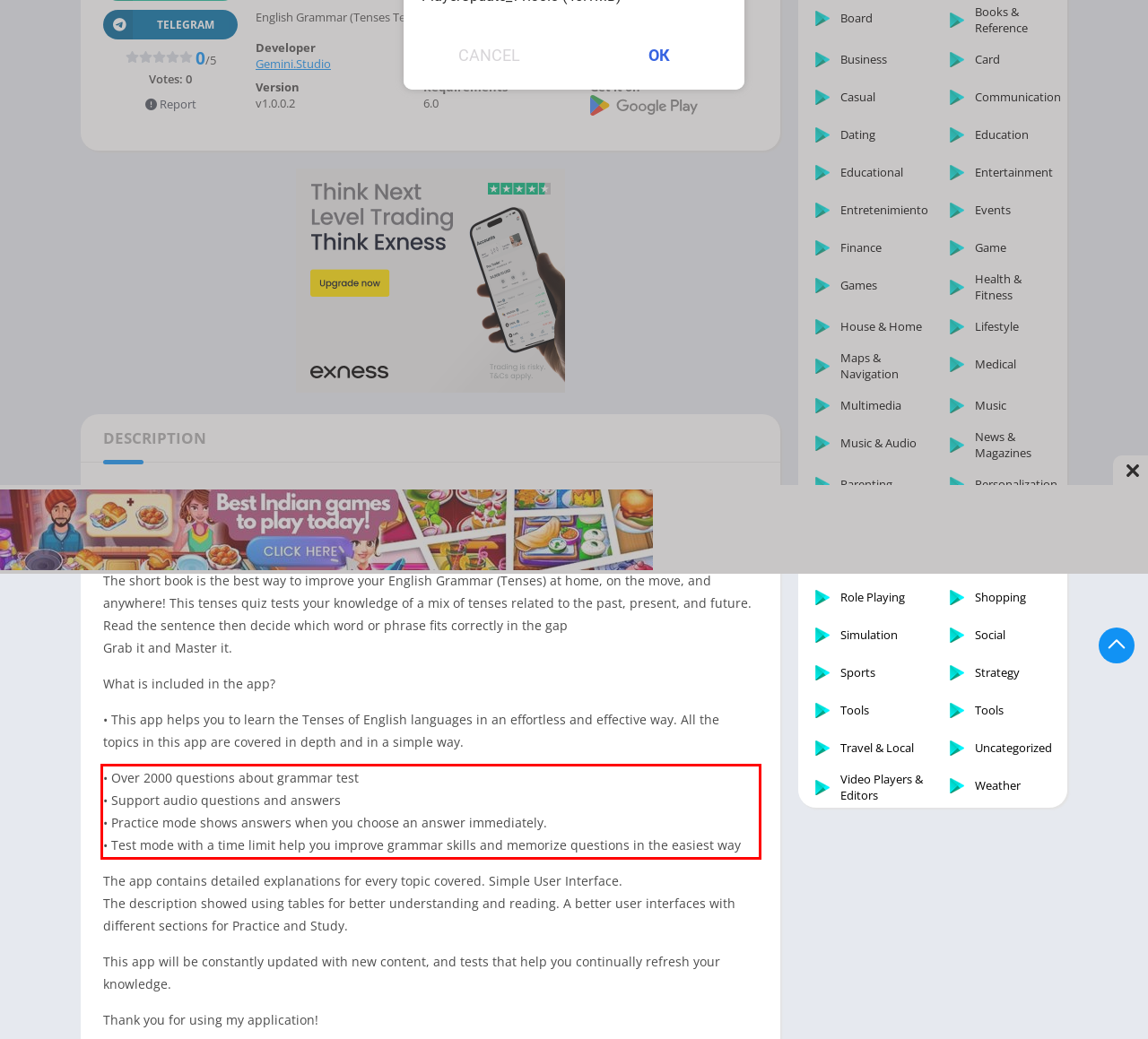Examine the screenshot of the webpage, locate the red bounding box, and generate the text contained within it.

• Over 2000 questions about grammar test • Support audio questions and answers • Practice mode shows answers when you choose an answer immediately. • Test mode with a time limit help you improve grammar skills and memorize questions in the easiest way